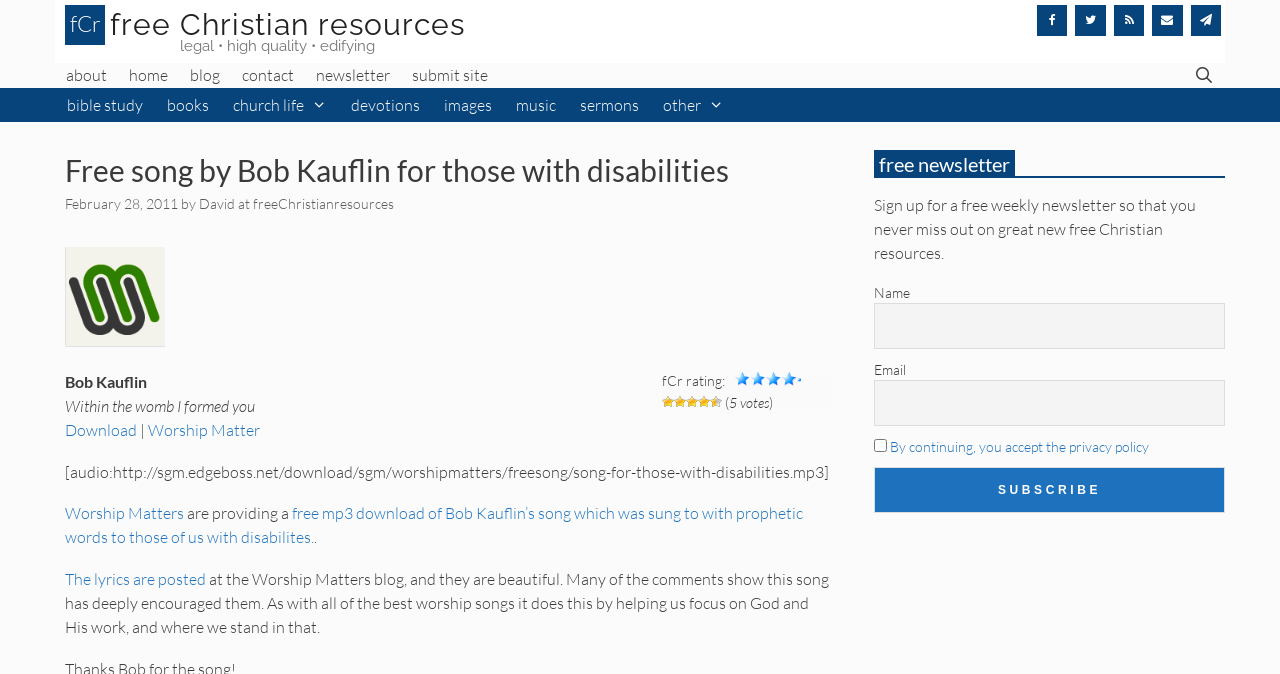Kindly determine the bounding box coordinates for the clickable area to achieve the given instruction: "Click on the 'Download' link".

[0.051, 0.624, 0.107, 0.653]